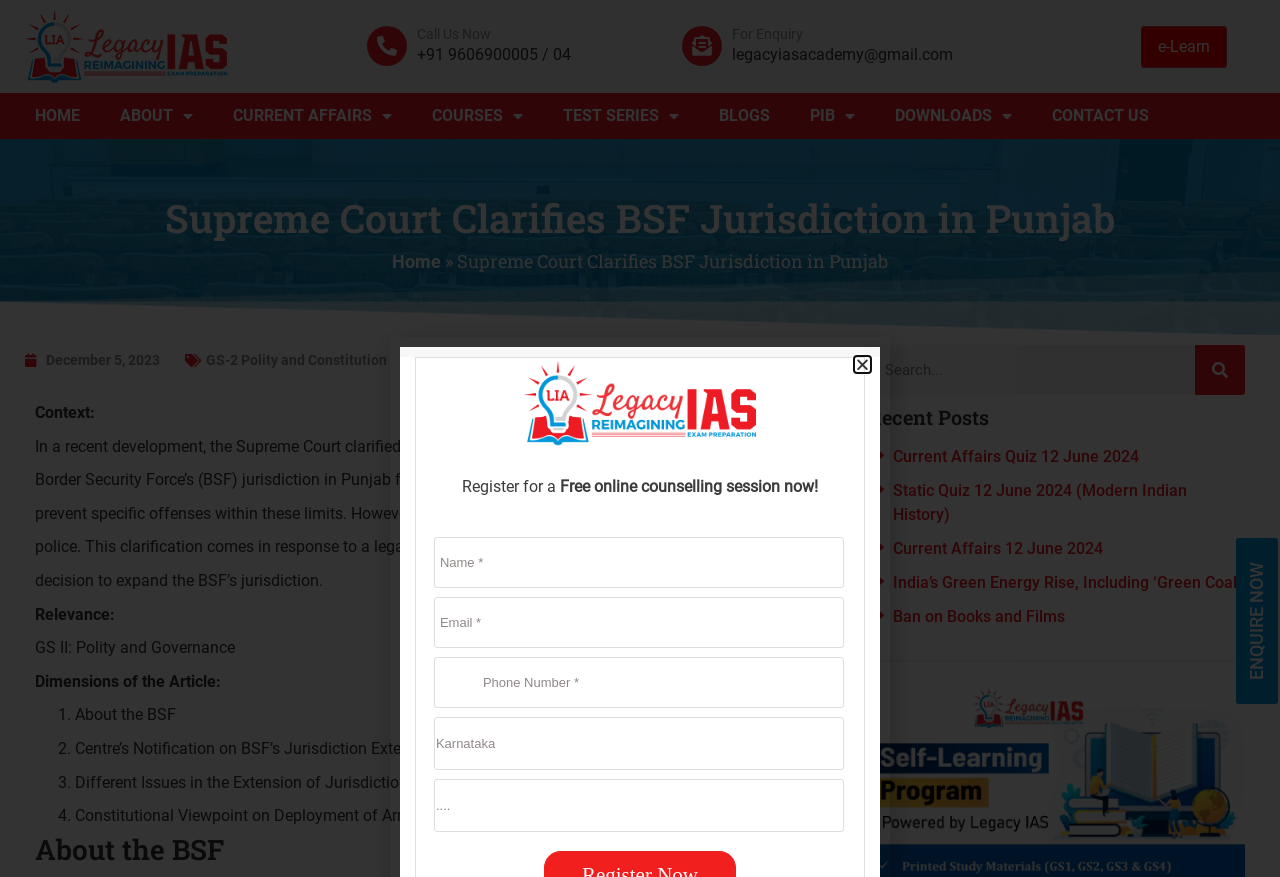What is the topic of the article?
Provide an in-depth answer to the question, covering all aspects.

The topic of the article can be determined by reading the heading 'Supreme Court Clarifies BSF Jurisdiction in Punjab' at the top of the webpage. This heading indicates that the article is about the Supreme Court's clarification on the BSF's jurisdiction in Punjab.